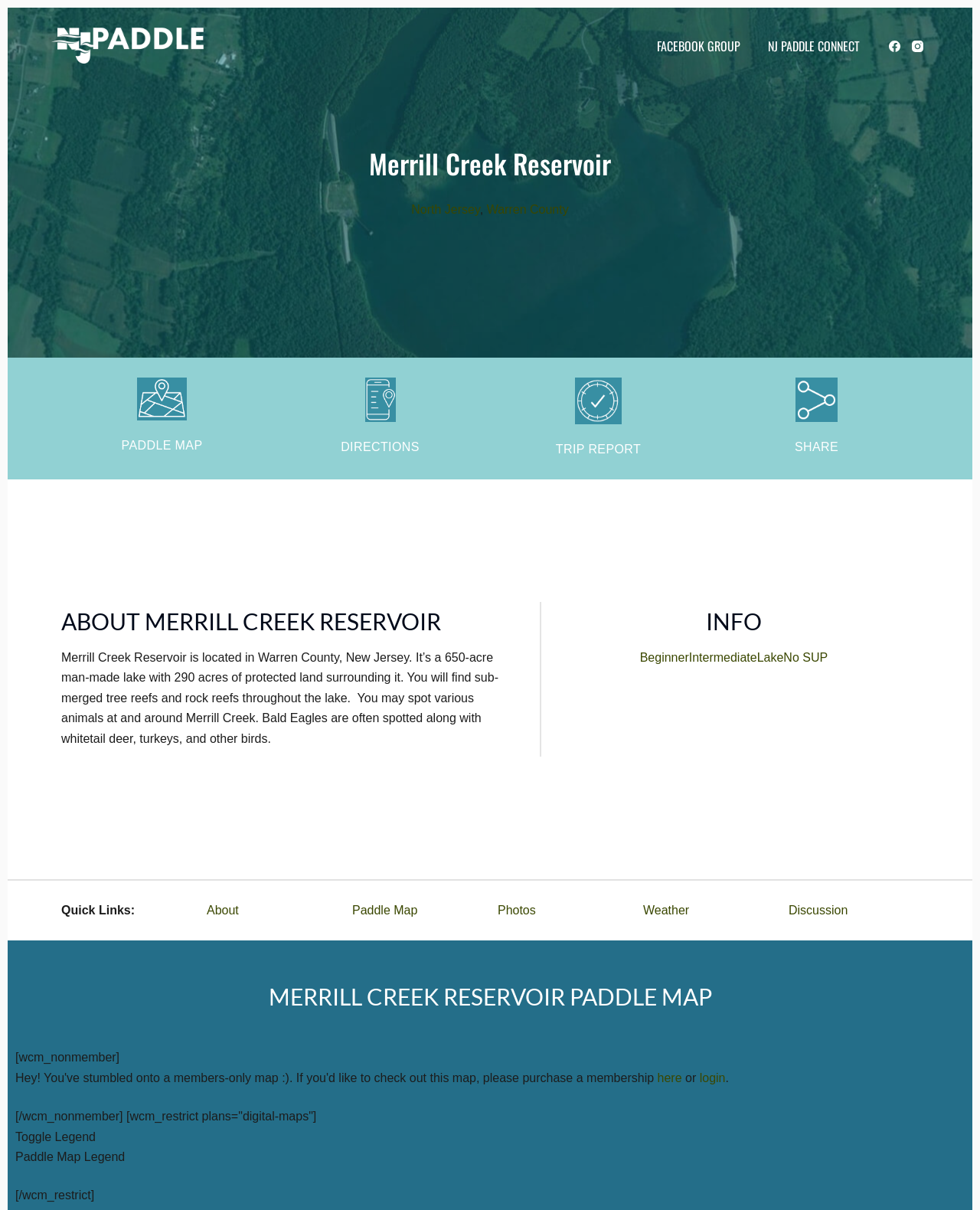Locate the bounding box of the UI element based on this description: "No SUP". Provide four float numbers between 0 and 1 as [left, top, right, bottom].

[0.799, 0.538, 0.845, 0.549]